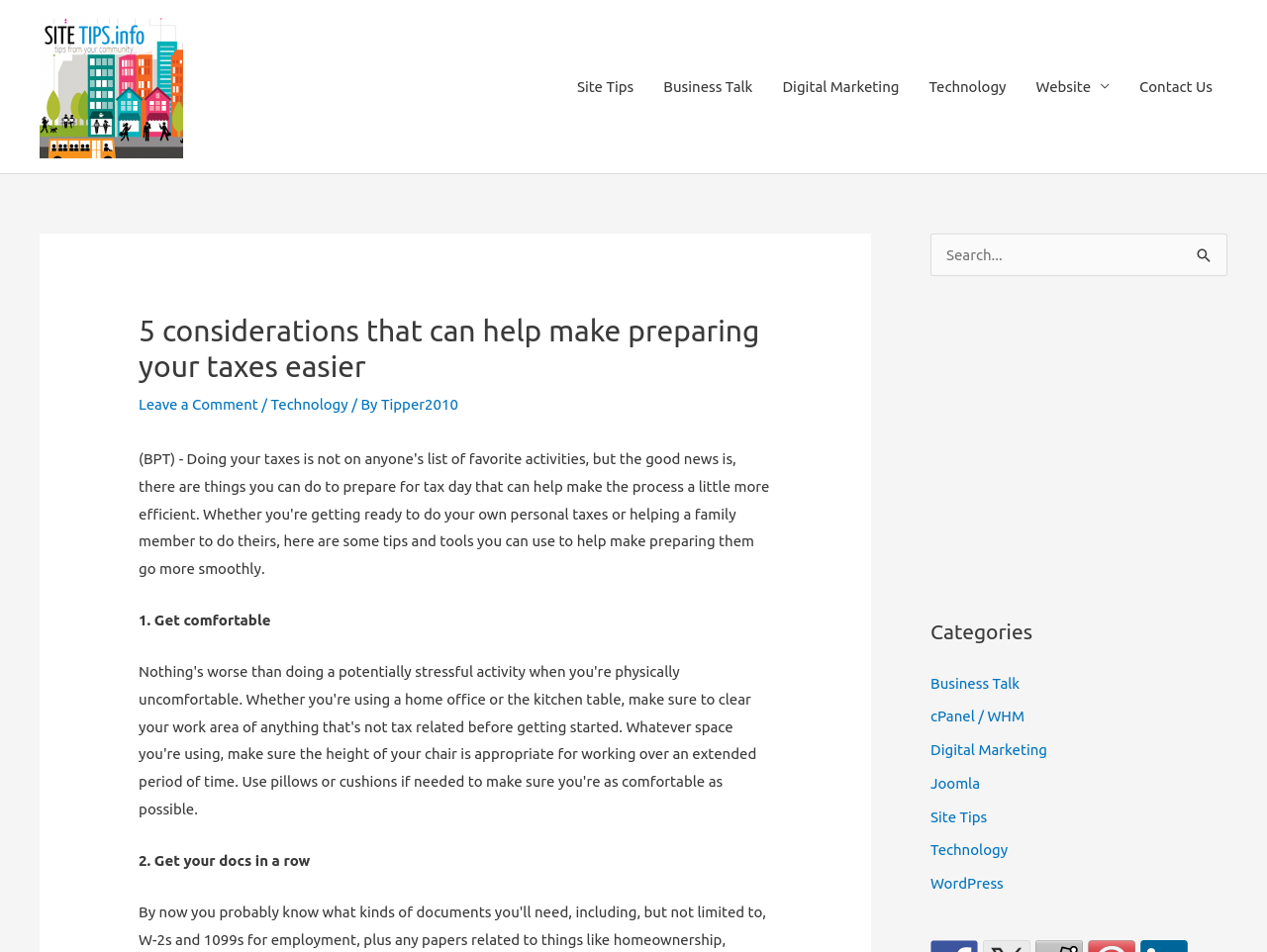Find and extract the text of the primary heading on the webpage.

5 considerations that can help make preparing your taxes easier